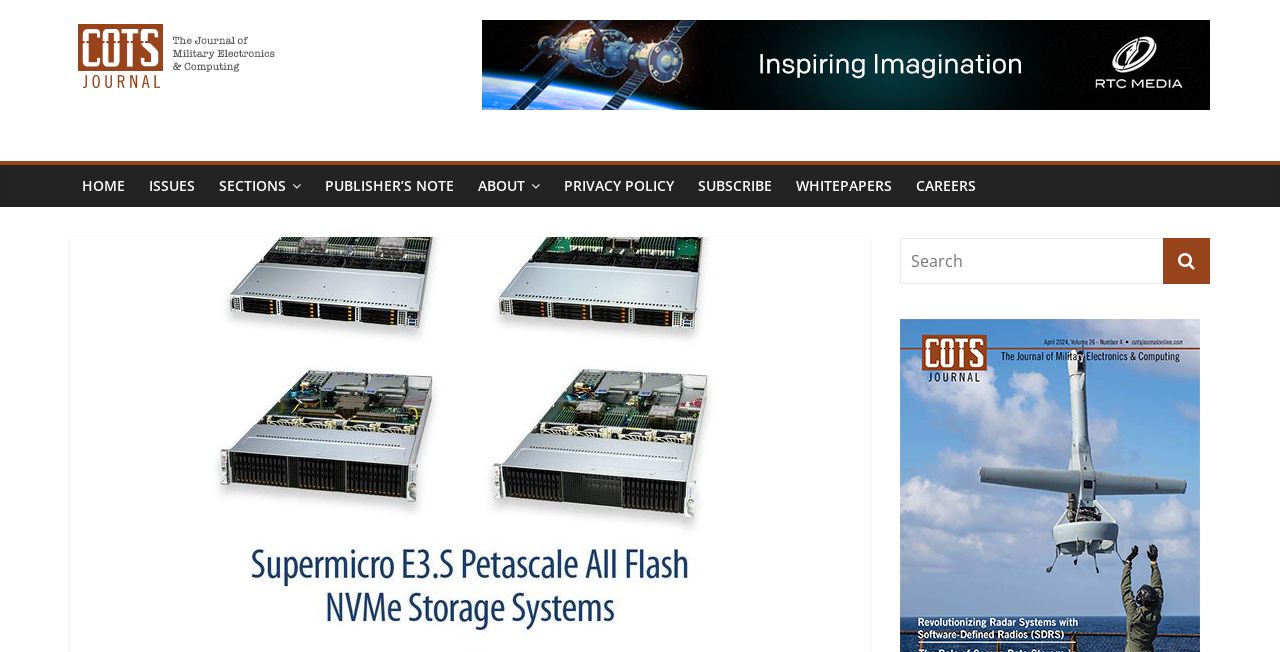Give a concise answer using only one word or phrase for this question:
What is the name of the journal?

COTS Journal